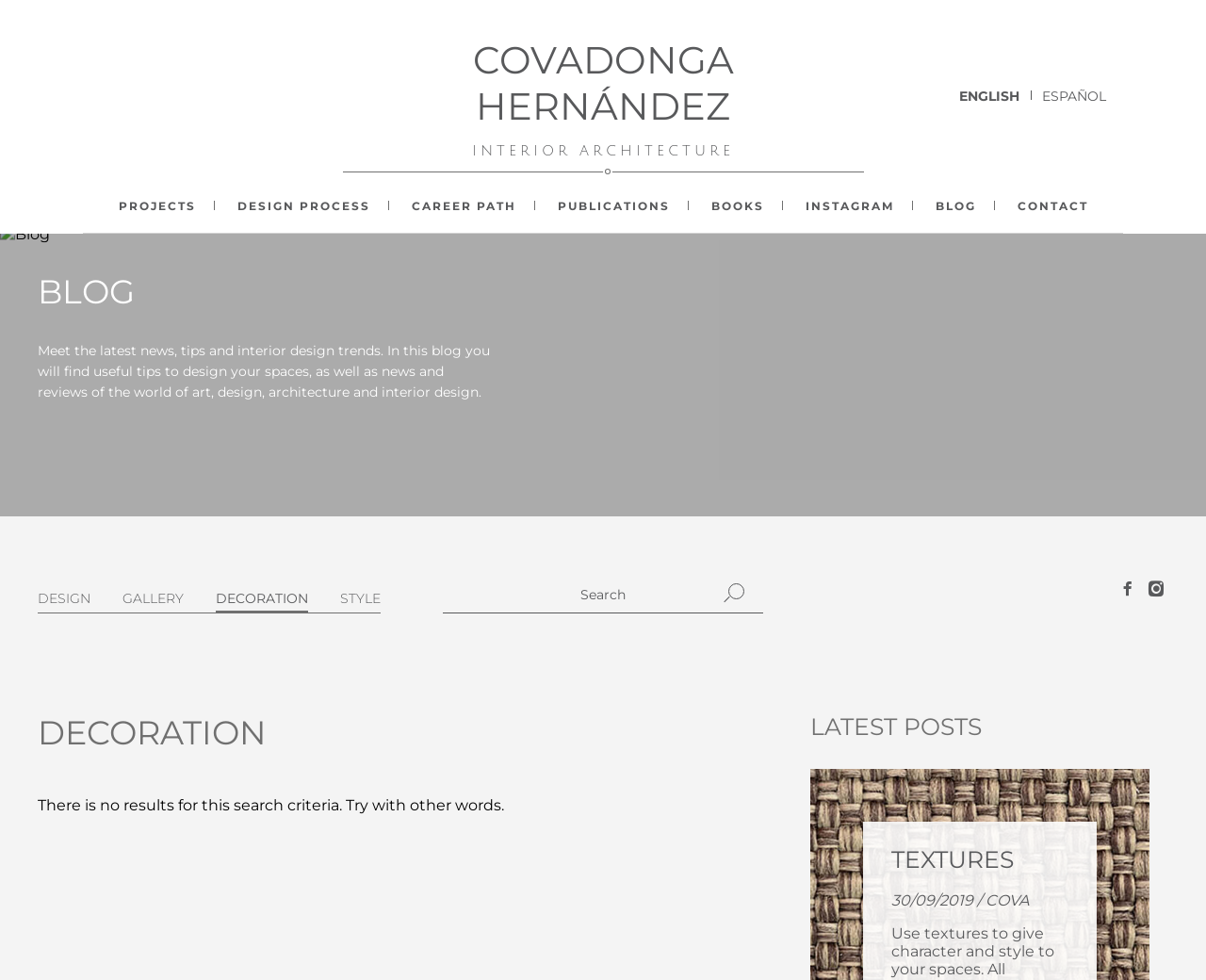Use a single word or phrase to answer the question:
What is the date of the latest post?

30/09/2019